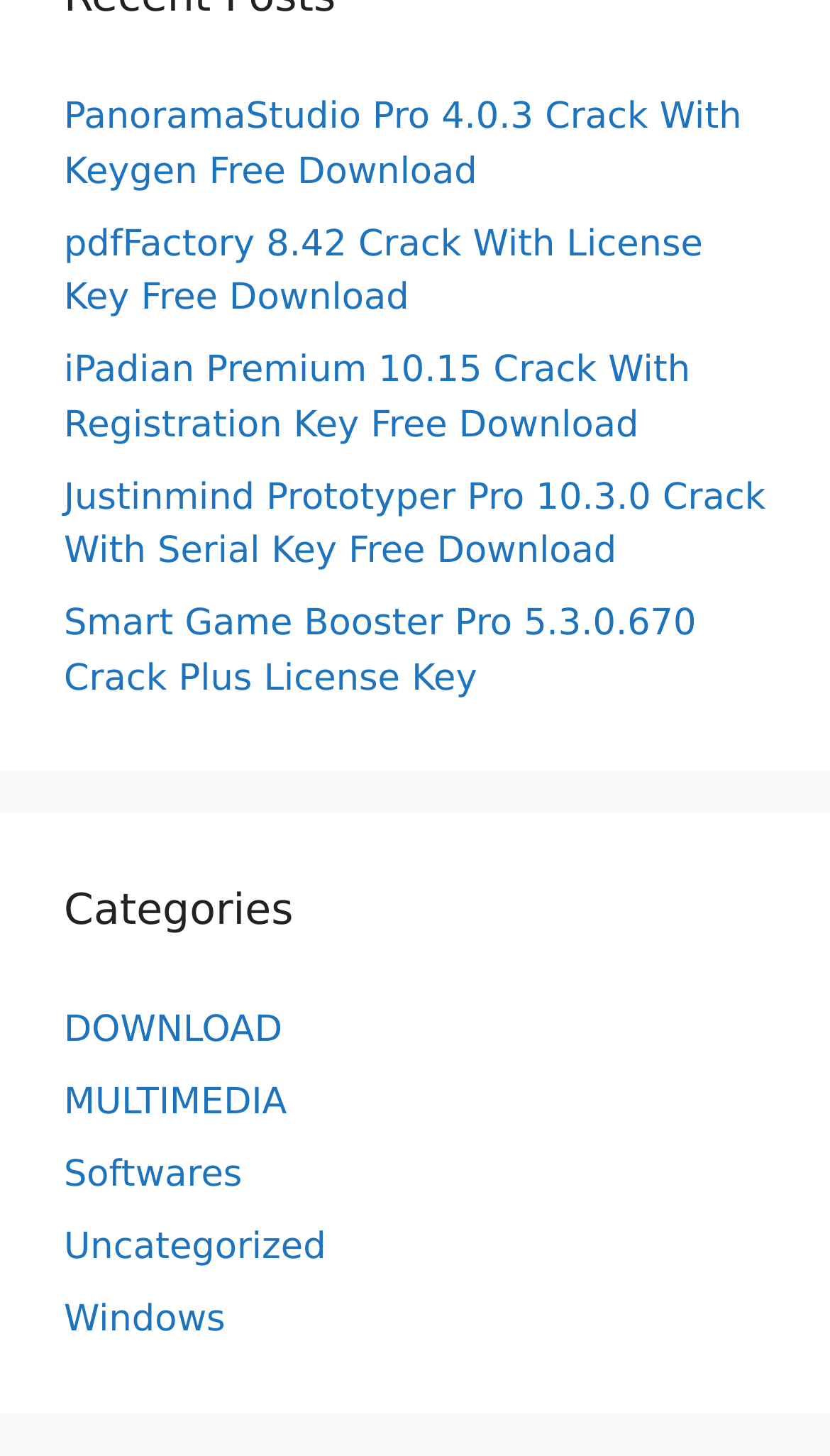Please identify the bounding box coordinates of the area that needs to be clicked to fulfill the following instruction: "download PanoramaStudio Pro 4.0.3 Crack With Keygen."

[0.077, 0.066, 0.894, 0.132]